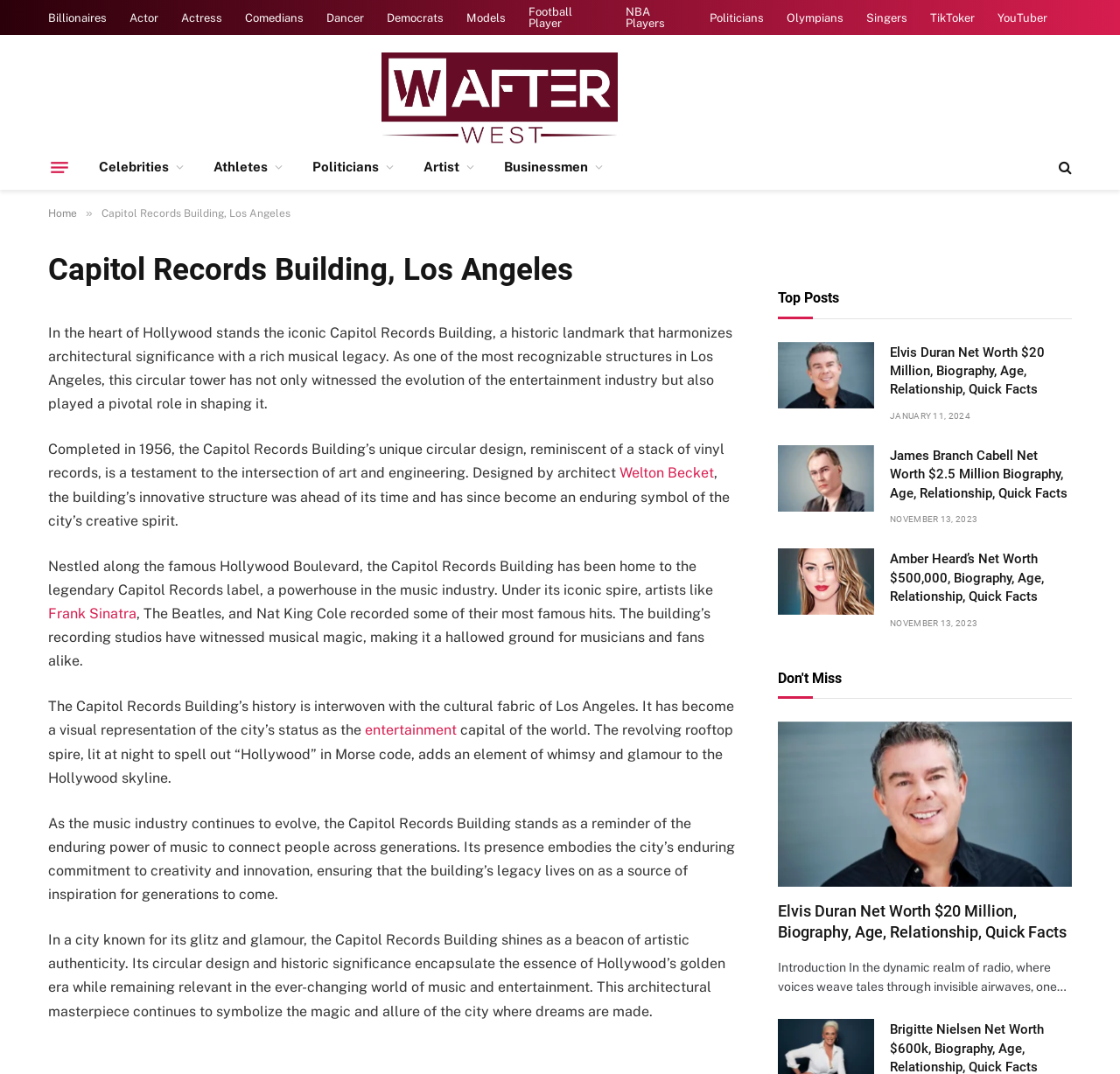Locate and extract the text of the main heading on the webpage.

Capitol Records Building, Los Angeles